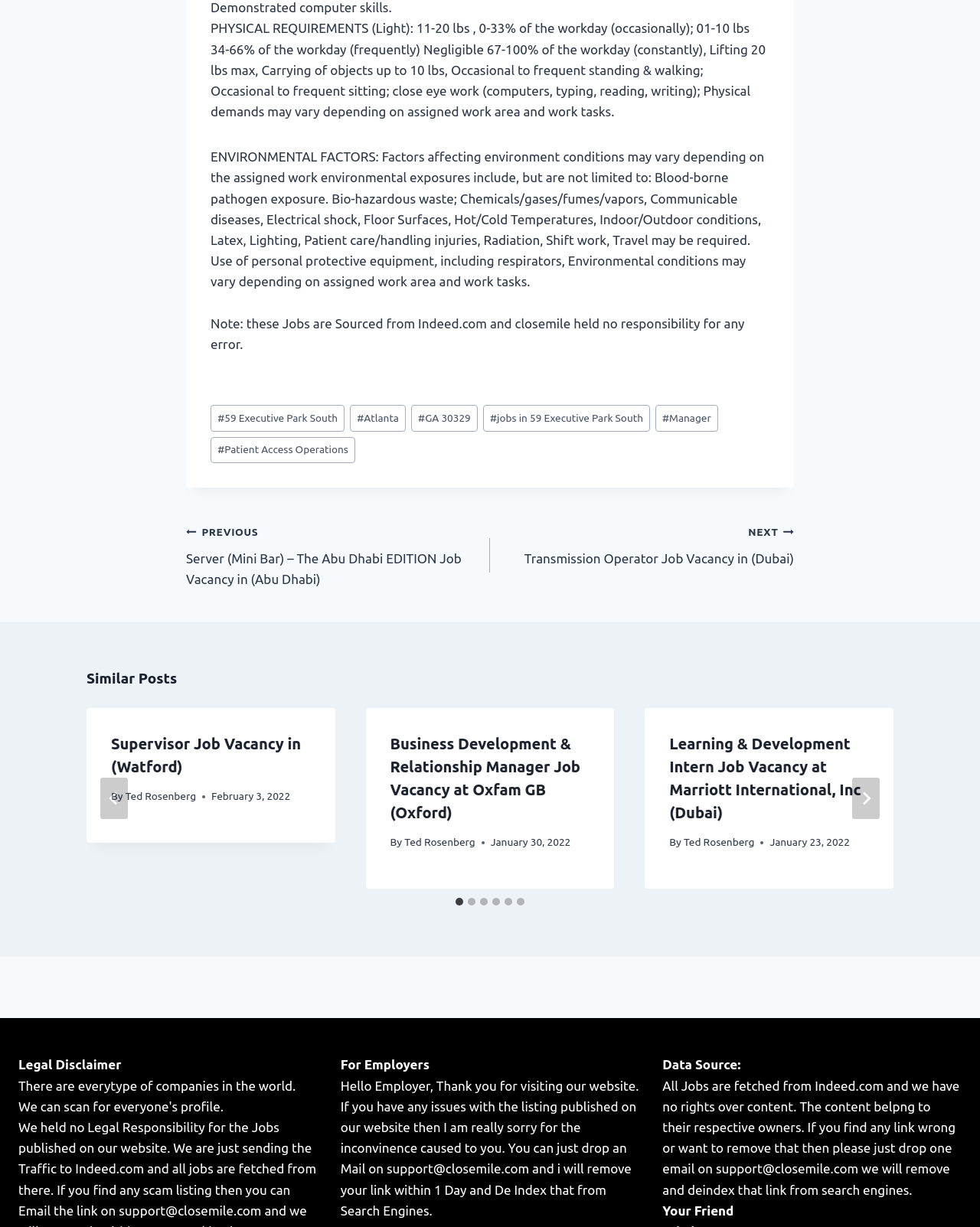Given the following UI element description: "#59 Executive Park South", find the bounding box coordinates in the webpage screenshot.

[0.215, 0.33, 0.352, 0.352]